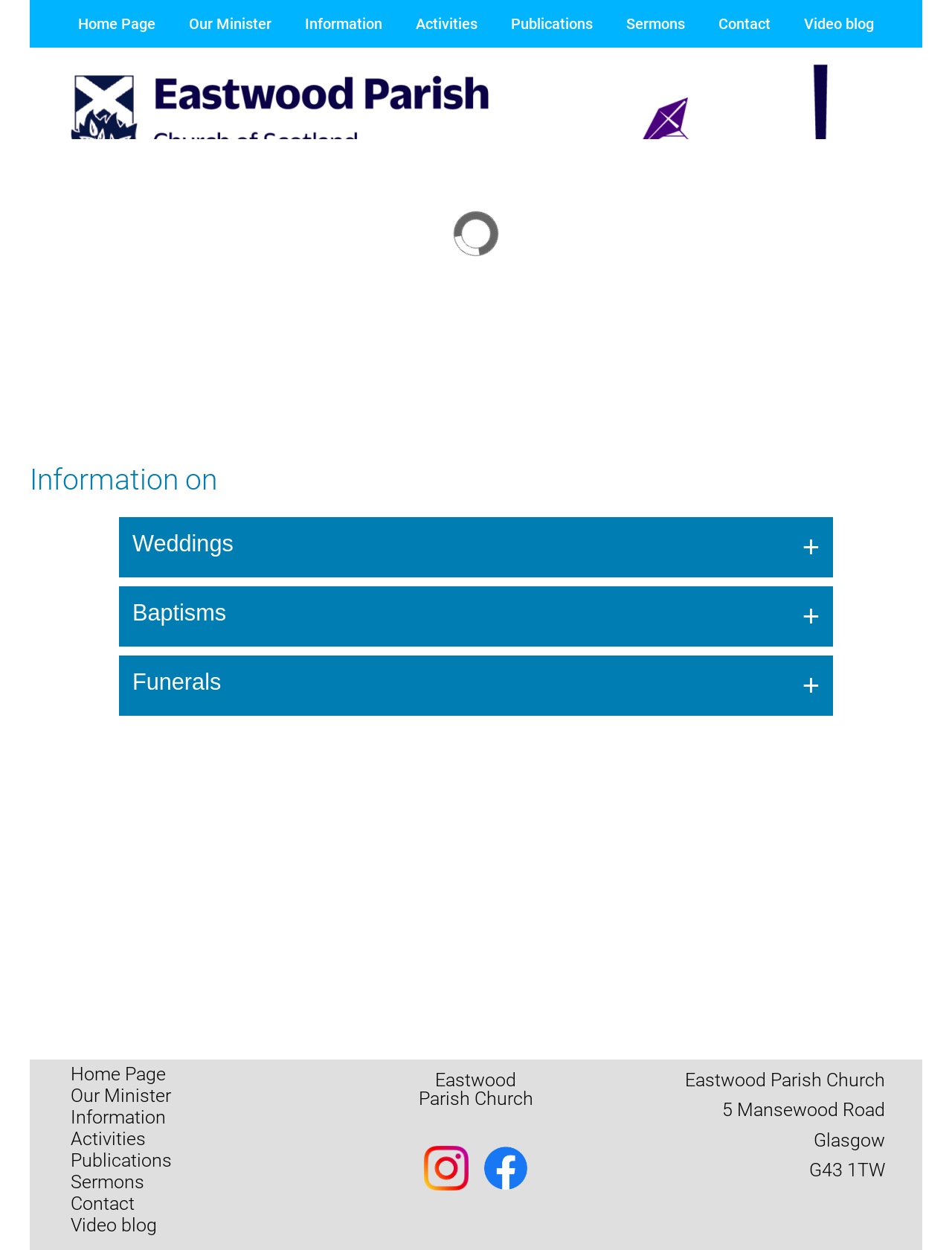Please identify the bounding box coordinates of the element's region that needs to be clicked to fulfill the following instruction: "View Weddings information". The bounding box coordinates should consist of four float numbers between 0 and 1, i.e., [left, top, right, bottom].

[0.125, 0.414, 0.875, 0.462]